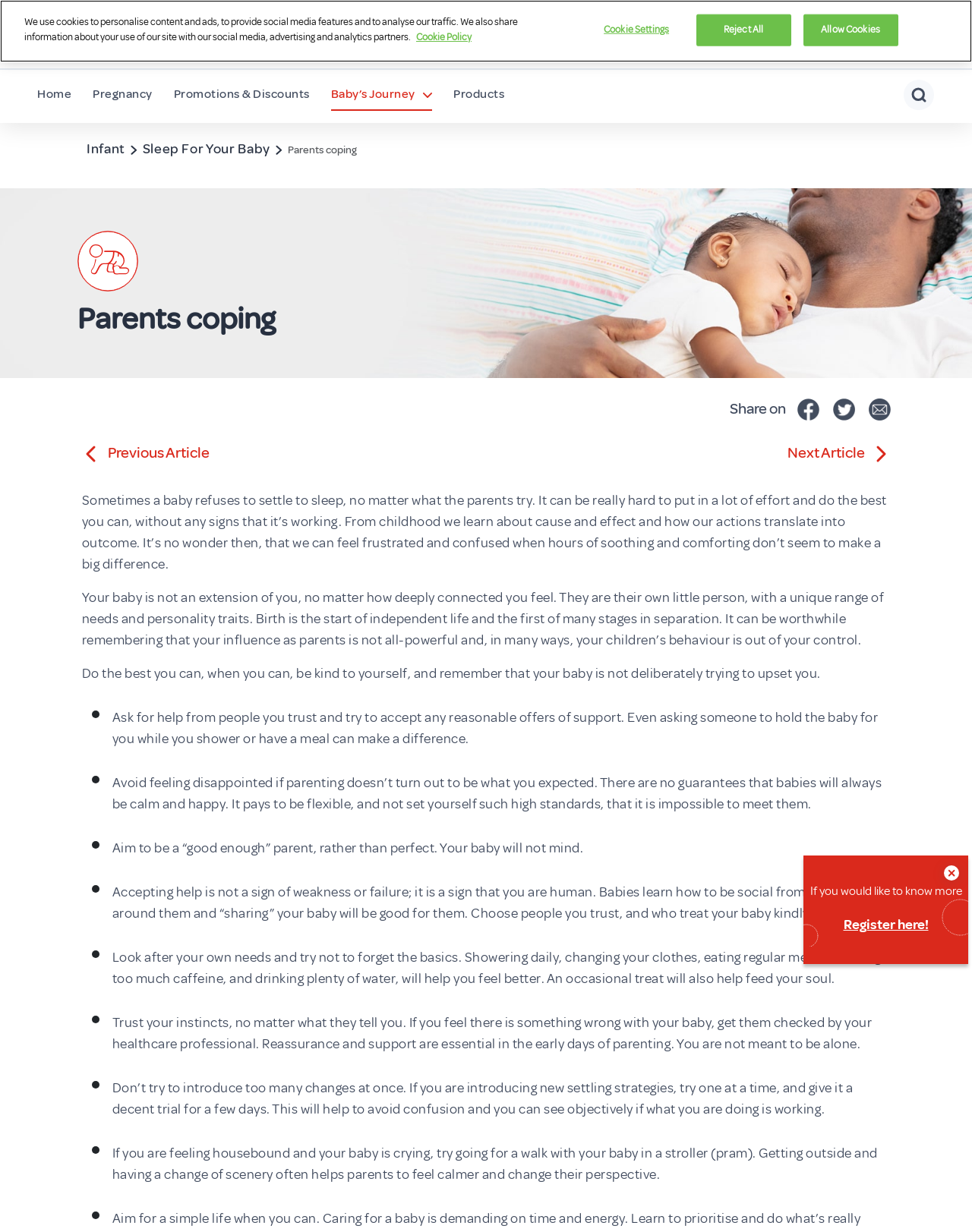Can you give a comprehensive explanation to the question given the content of the image?
What is the topic of the main article on this webpage?

The topic of the main article on this webpage is baby sleep, which is indicated by the heading 'Parents coping' and the static text 'Sometimes a baby refuses to settle to sleep, no matter what the parents try.'